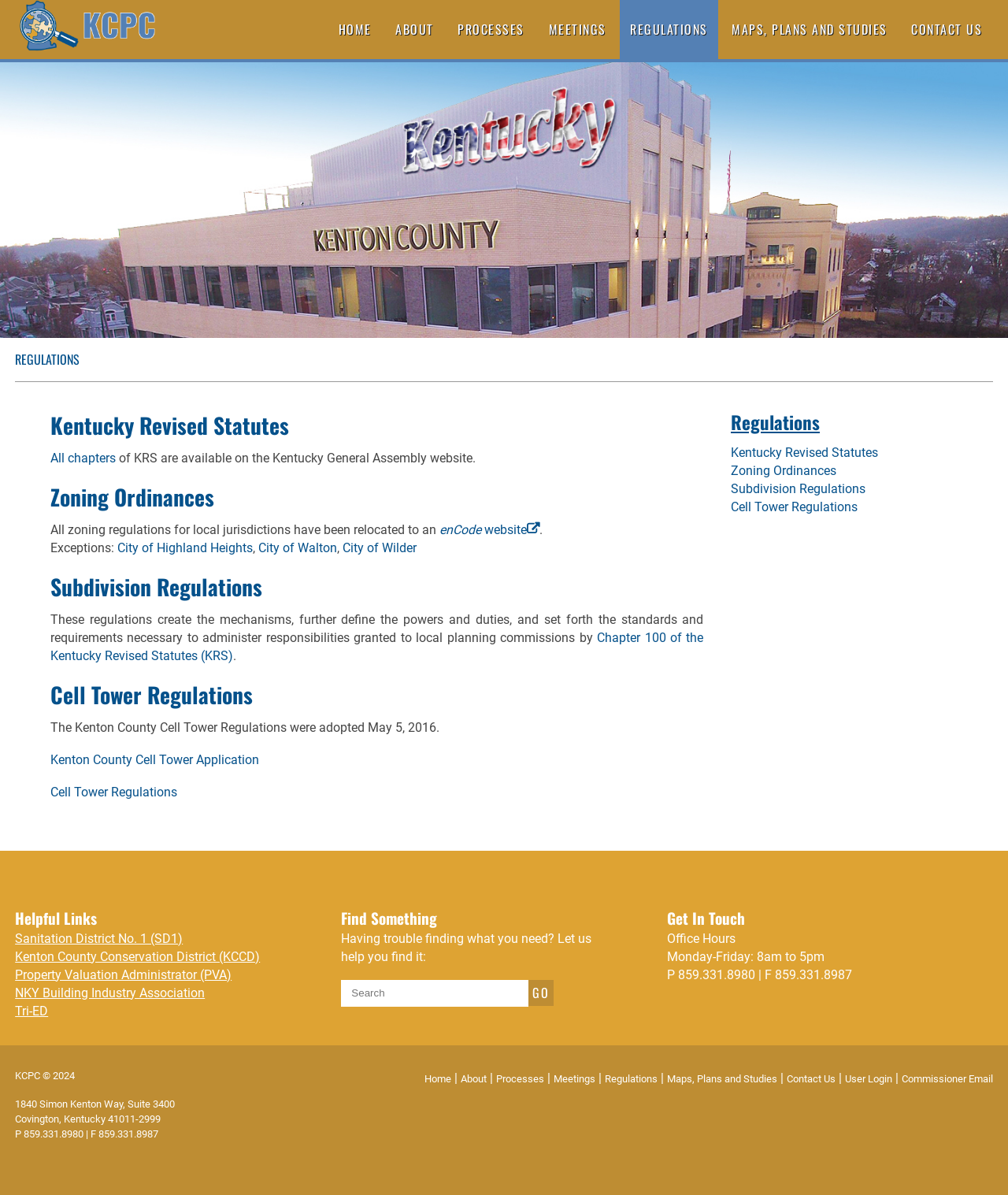What is the purpose of the Subdivision Regulations?
Answer the question in a detailed and comprehensive manner.

I found the answer by looking at the section titled 'Subdivision Regulations', where it says 'These regulations create the mechanisms, further define the powers and duties, and set forth the standards and requirements necessary to administer responsibilities granted to local planning commissions by Chapter 100 of the Kentucky Revised Statutes (KRS)'.